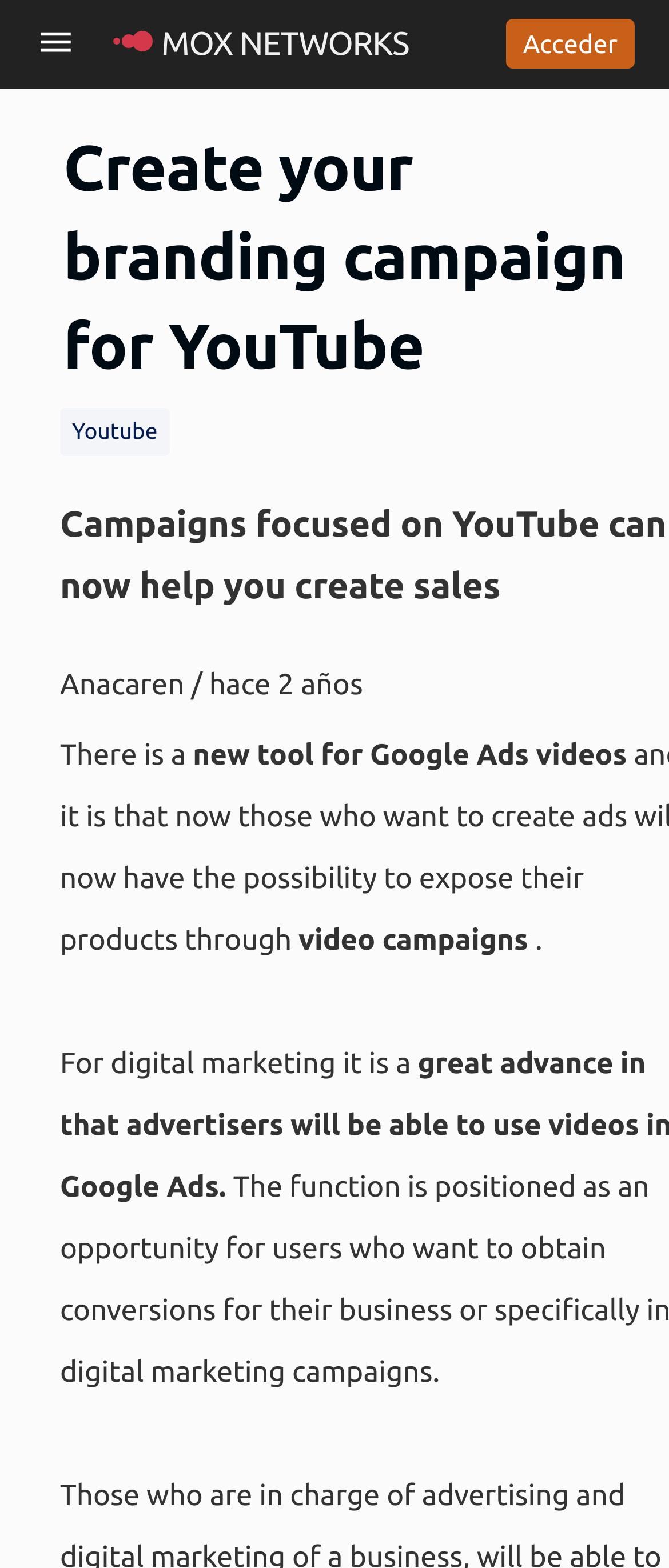Refer to the screenshot and answer the following question in detail:
What is the author of the latest article?

The author of the latest article is Anacaren, as indicated by the text 'Anacaren / hace 2 años'.